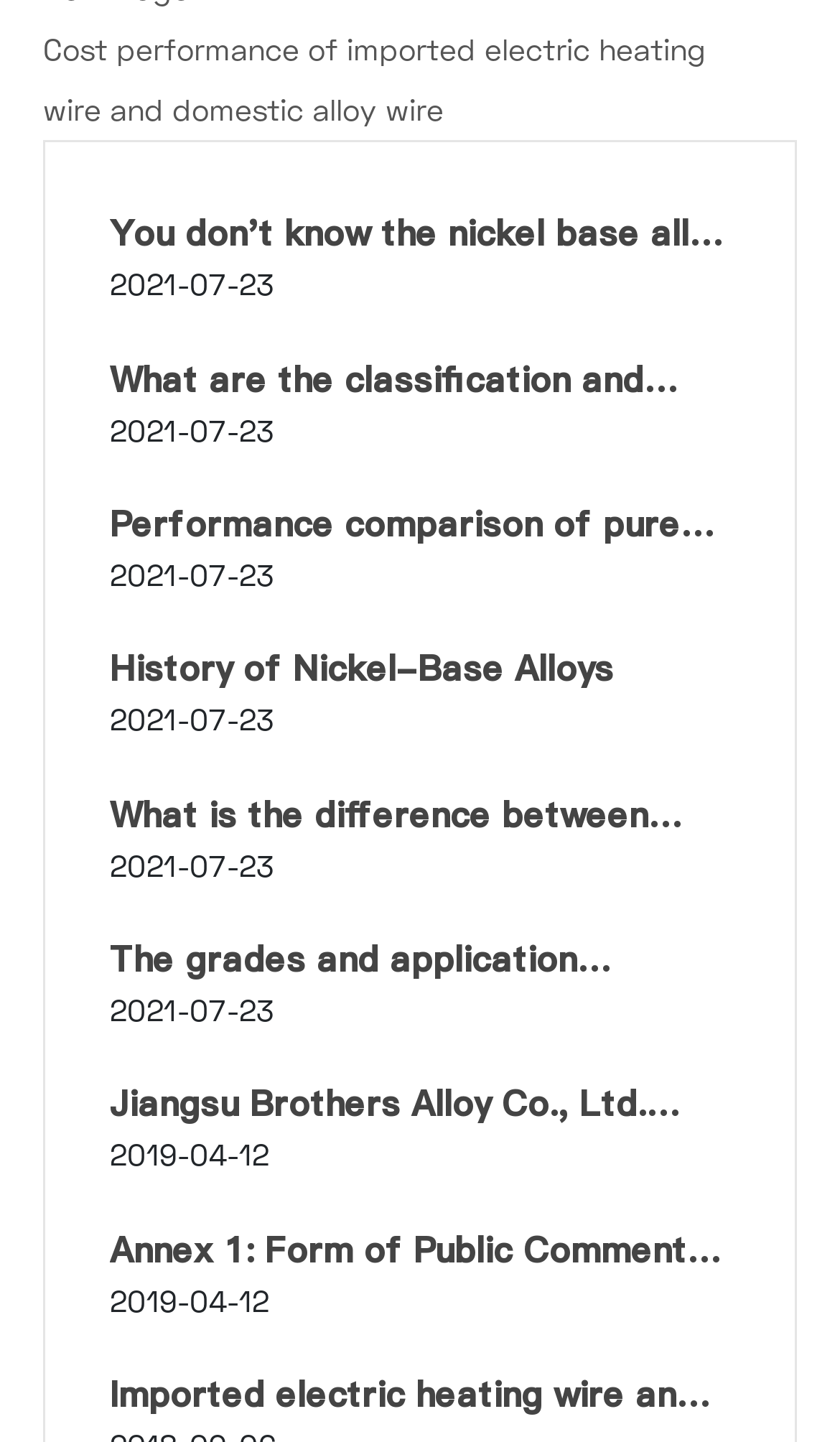Identify the bounding box coordinates of the area you need to click to perform the following instruction: "Learn about the nickel base alloy knowledge book".

[0.131, 0.146, 0.867, 0.214]